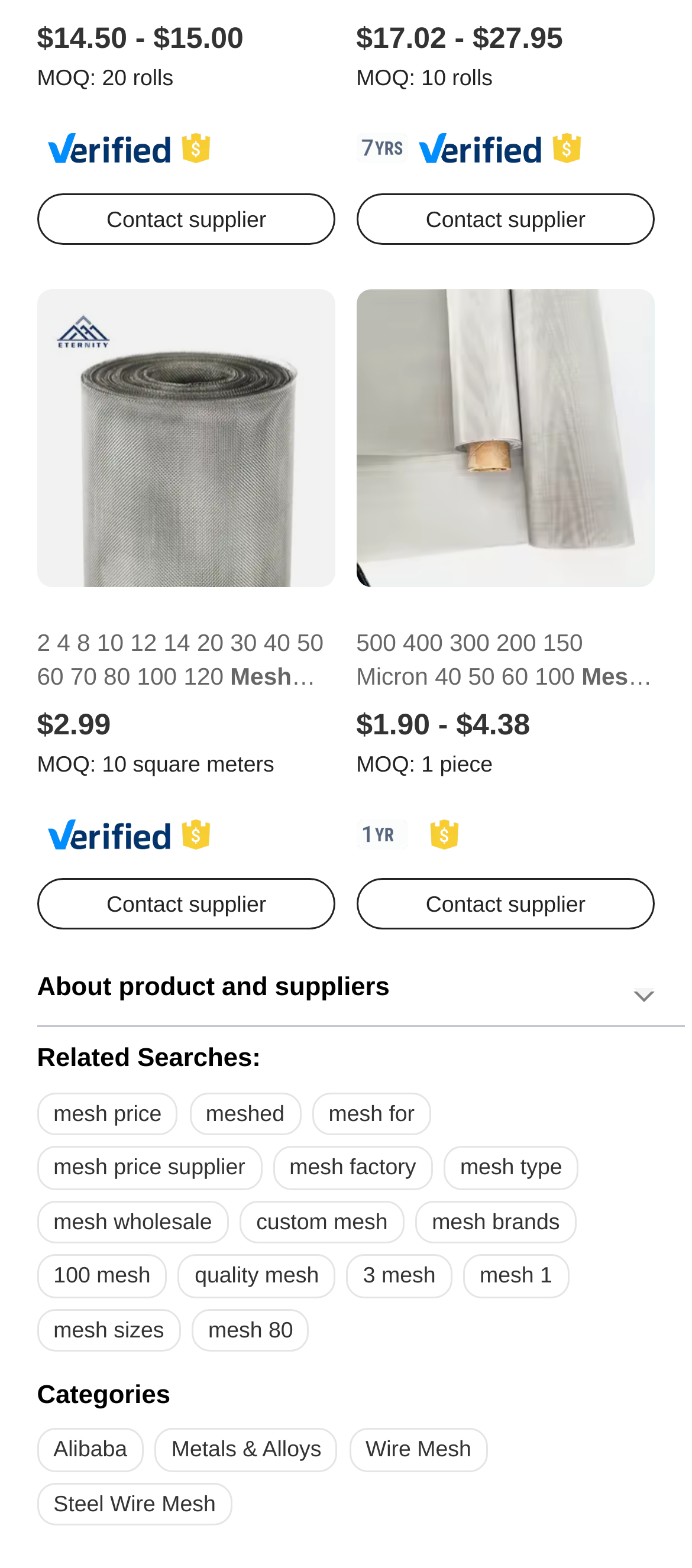Identify the bounding box coordinates of the clickable region required to complete the instruction: "Search for mesh price". The coordinates should be given as four float numbers within the range of 0 and 1, i.e., [left, top, right, bottom].

[0.053, 0.696, 0.257, 0.724]